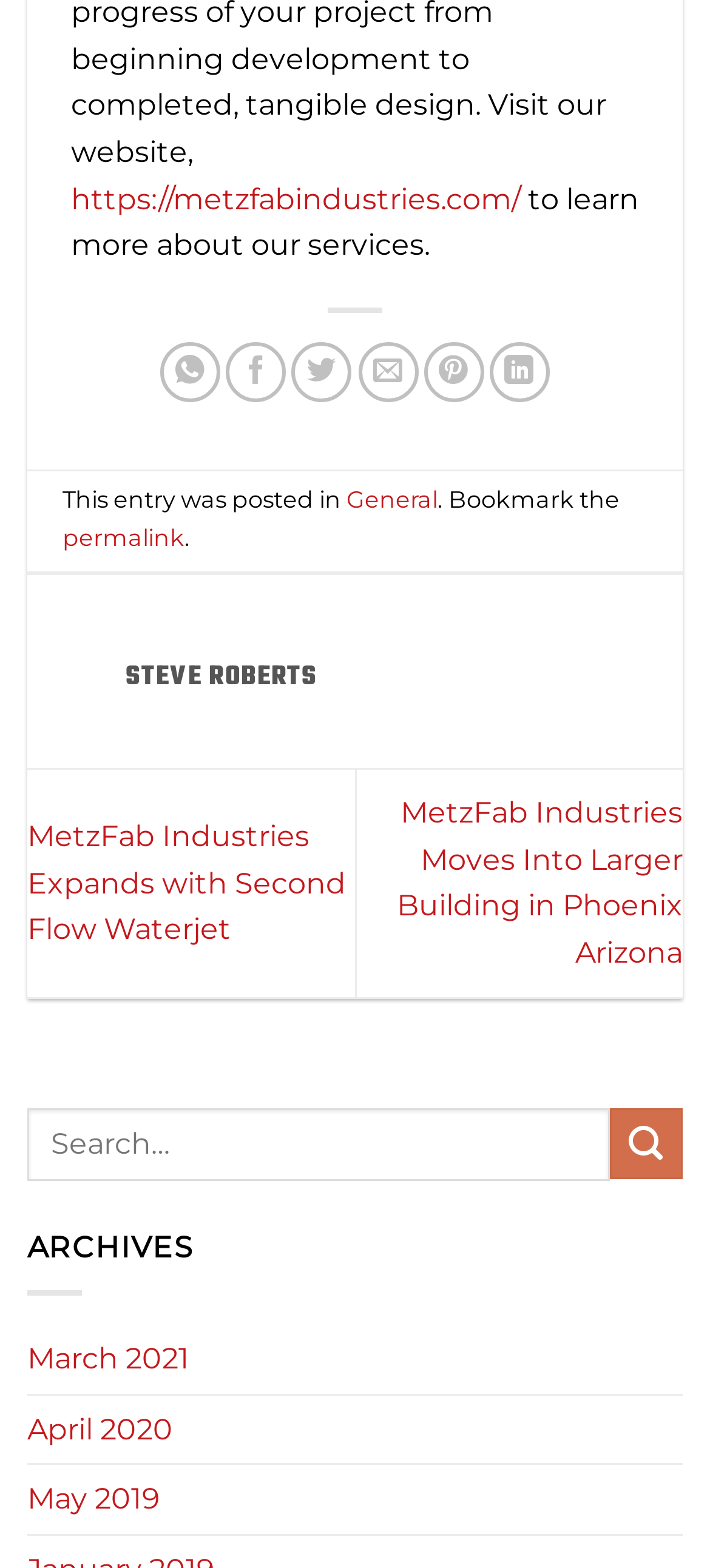How many links are available in the footer section? Look at the image and give a one-word or short phrase answer.

4